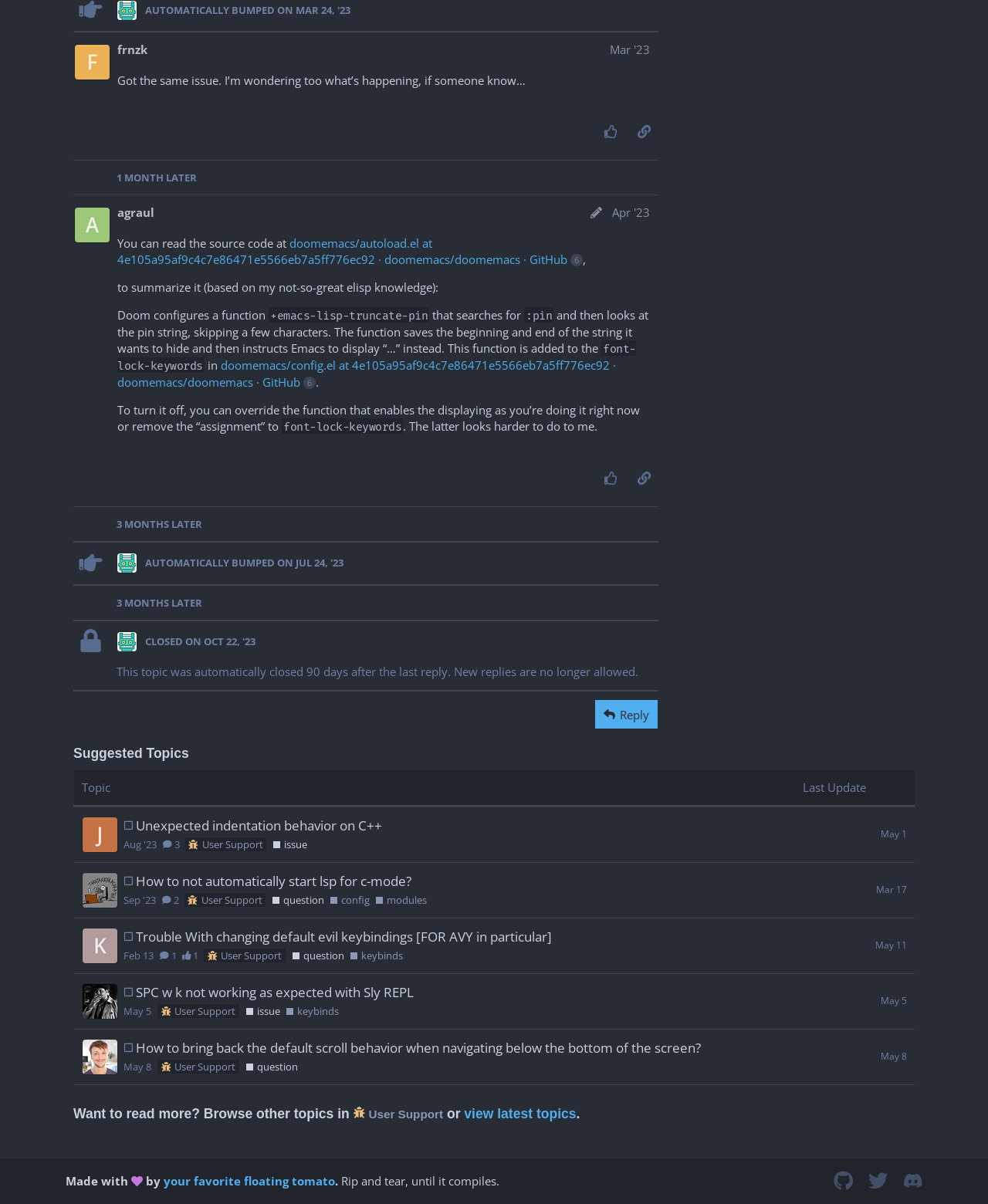Pinpoint the bounding box coordinates for the area that should be clicked to perform the following instruction: "like this post".

[0.604, 0.098, 0.633, 0.12]